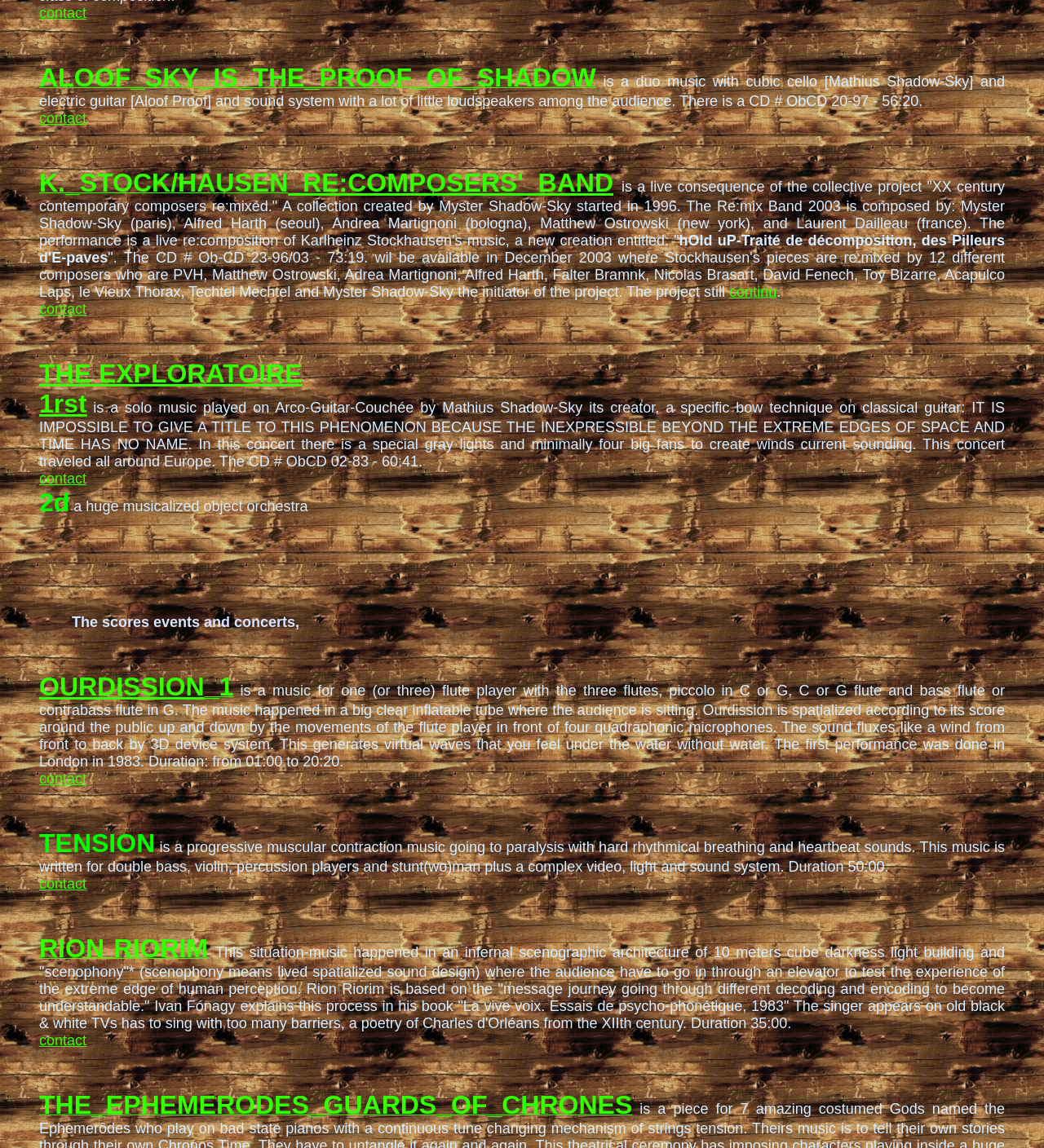Please find the bounding box for the following UI element description. Provide the coordinates in (top-left x, top-left y, bottom-right x, bottom-right y) format, with values between 0 and 1: contact

[0.038, 0.902, 0.083, 0.913]